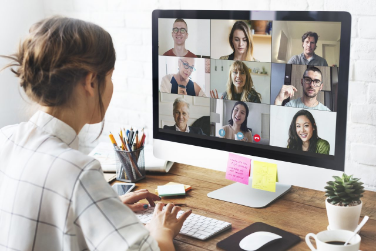What is the atmosphere conveyed in the image?
Please give a detailed and elaborate explanation in response to the question.

The image conveys a sense of connection and shared learning, which is critical for teams aiming to grow and improve together, as it highlights the importance of open communication and inclusivity in a collaborative environment.